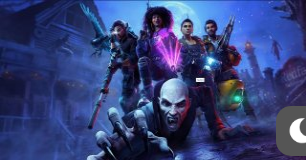What is the color of the moon in the backdrop?
Using the visual information from the image, give a one-word or short-phrase answer.

Glowing